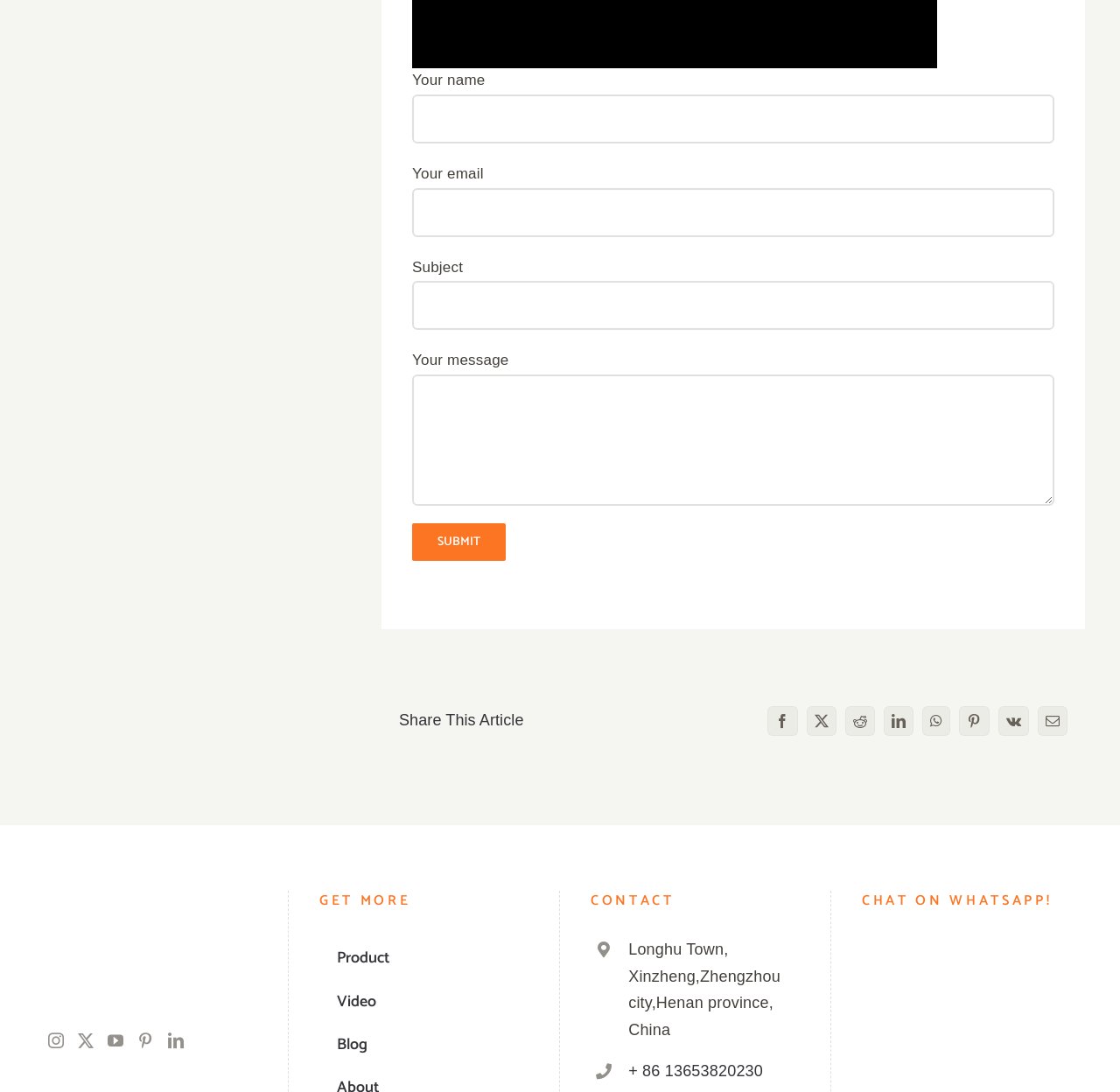What is the phone number listed?
Based on the image content, provide your answer in one word or a short phrase.

+86 13653820230